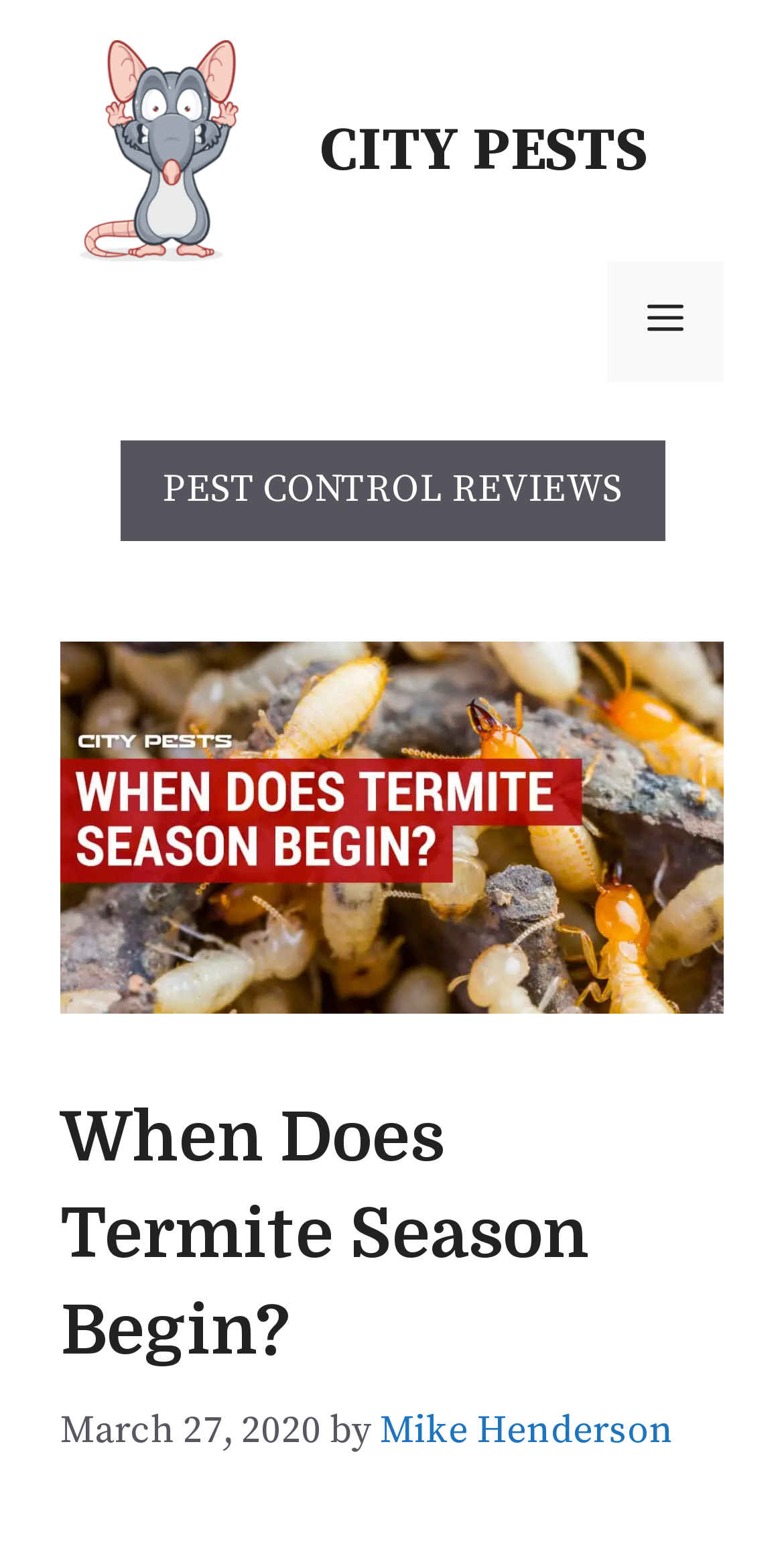What is the topic of the current article? Please answer the question using a single word or phrase based on the image.

Termite Season